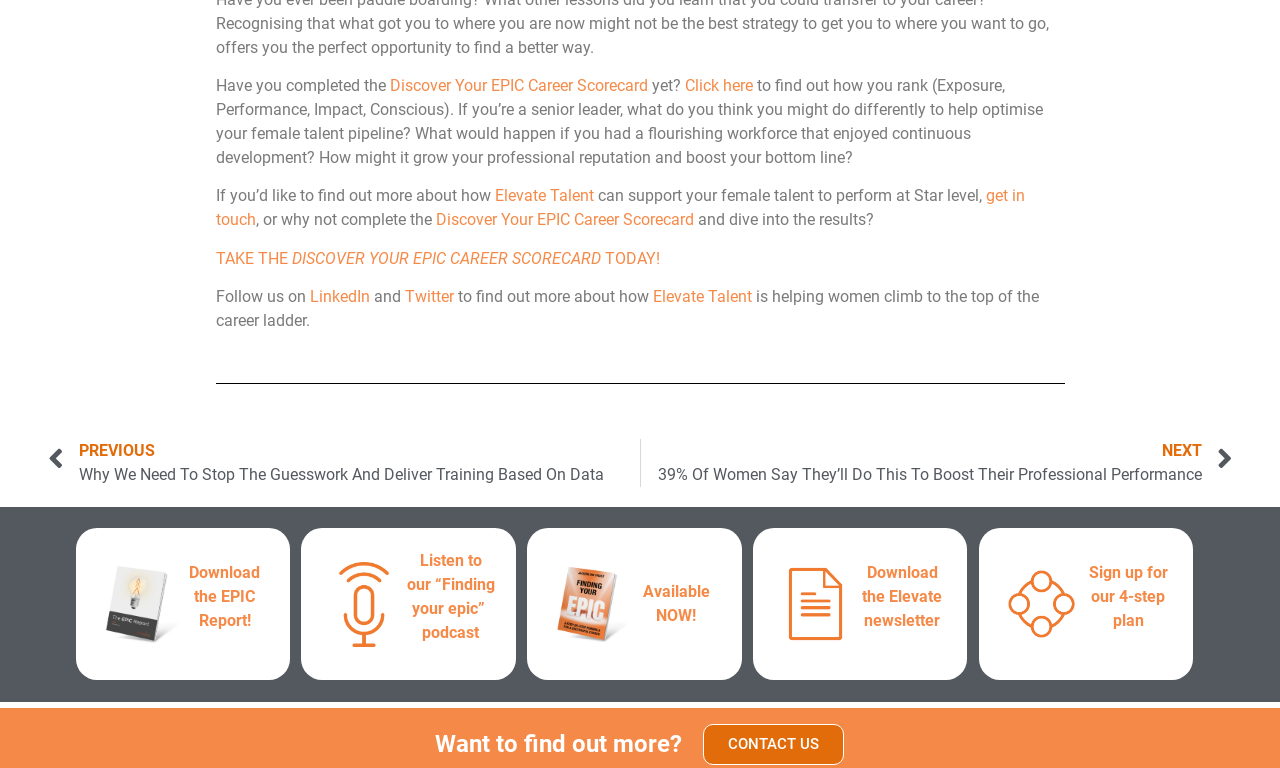Extract the bounding box coordinates for the described element: "get in touch". The coordinates should be represented as four float numbers between 0 and 1: [left, top, right, bottom].

[0.168, 0.243, 0.8, 0.299]